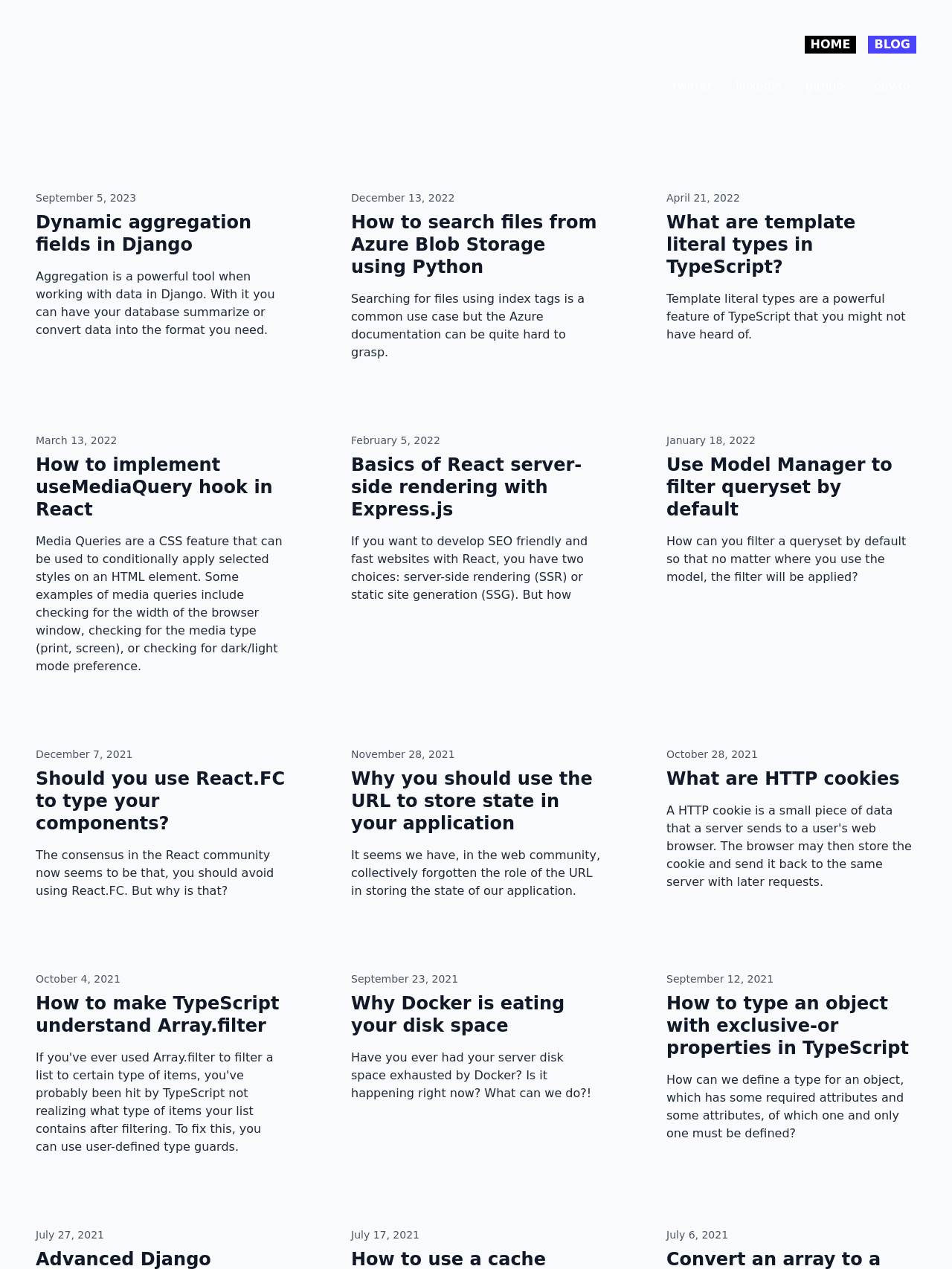From the element description What are HTTP cookies, predict the bounding box coordinates of the UI element. The coordinates must be specified in the format (top-left x, top-left y, bottom-right x, bottom-right y) and should be within the 0 to 1 range.

[0.7, 0.605, 0.962, 0.623]